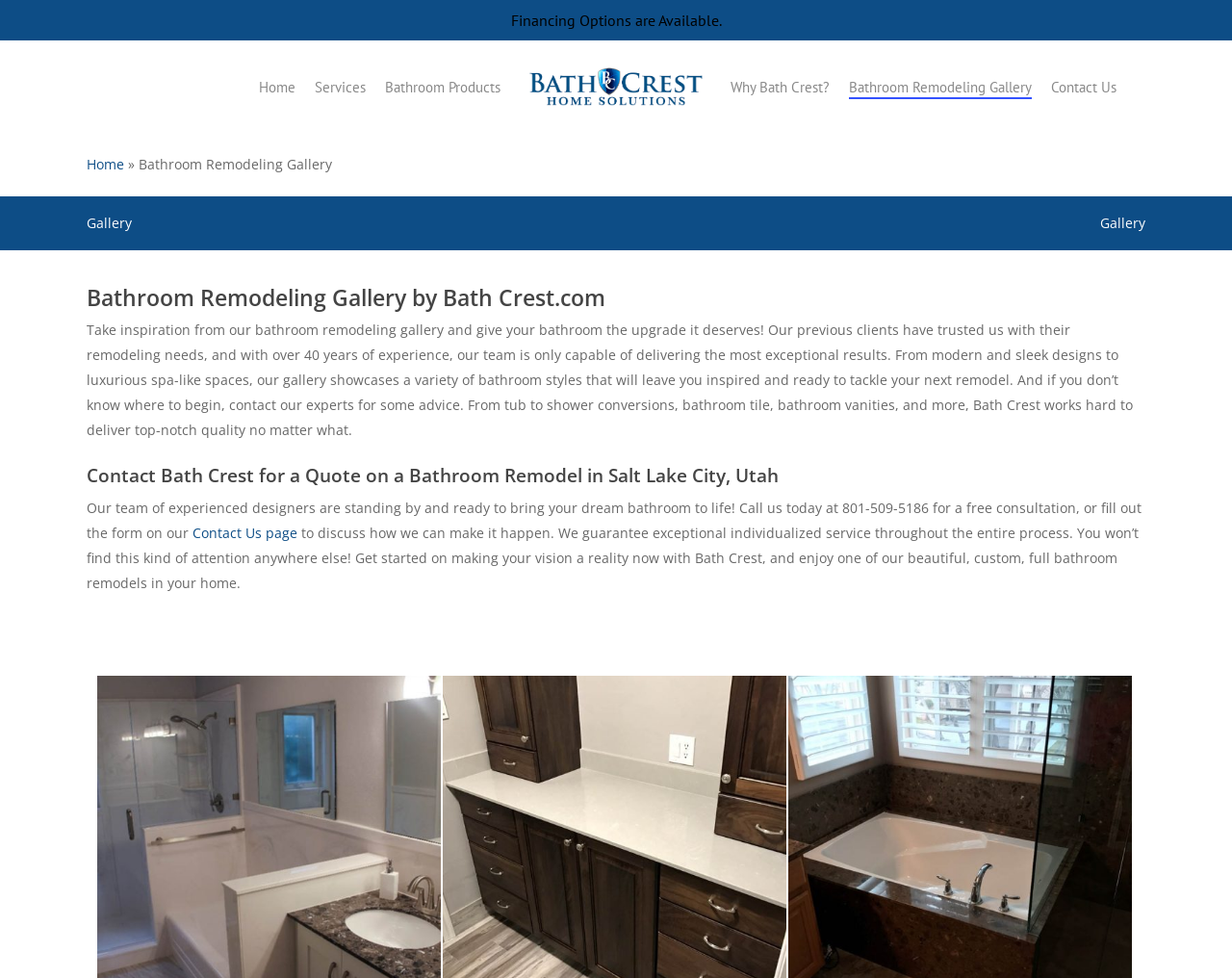Find the bounding box coordinates of the element I should click to carry out the following instruction: "Navigate to the 'Home' page".

[0.21, 0.078, 0.24, 0.099]